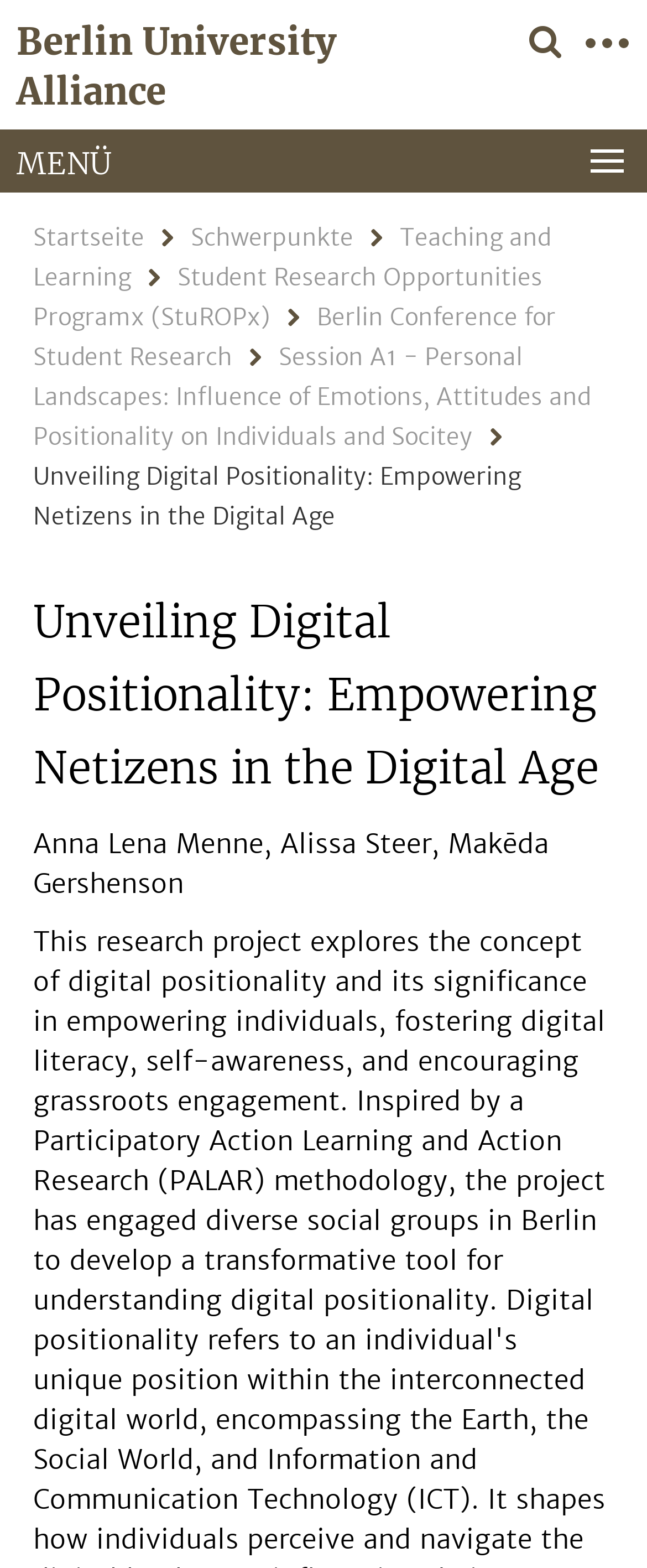What is the name of the conference for student research?
Provide a thorough and detailed answer to the question.

The question asks for the name of the conference for student research. By looking at the webpage, we can see a link with the text 'Berlin Conference for Student Research', which suggests that it is the name of the conference for student research.